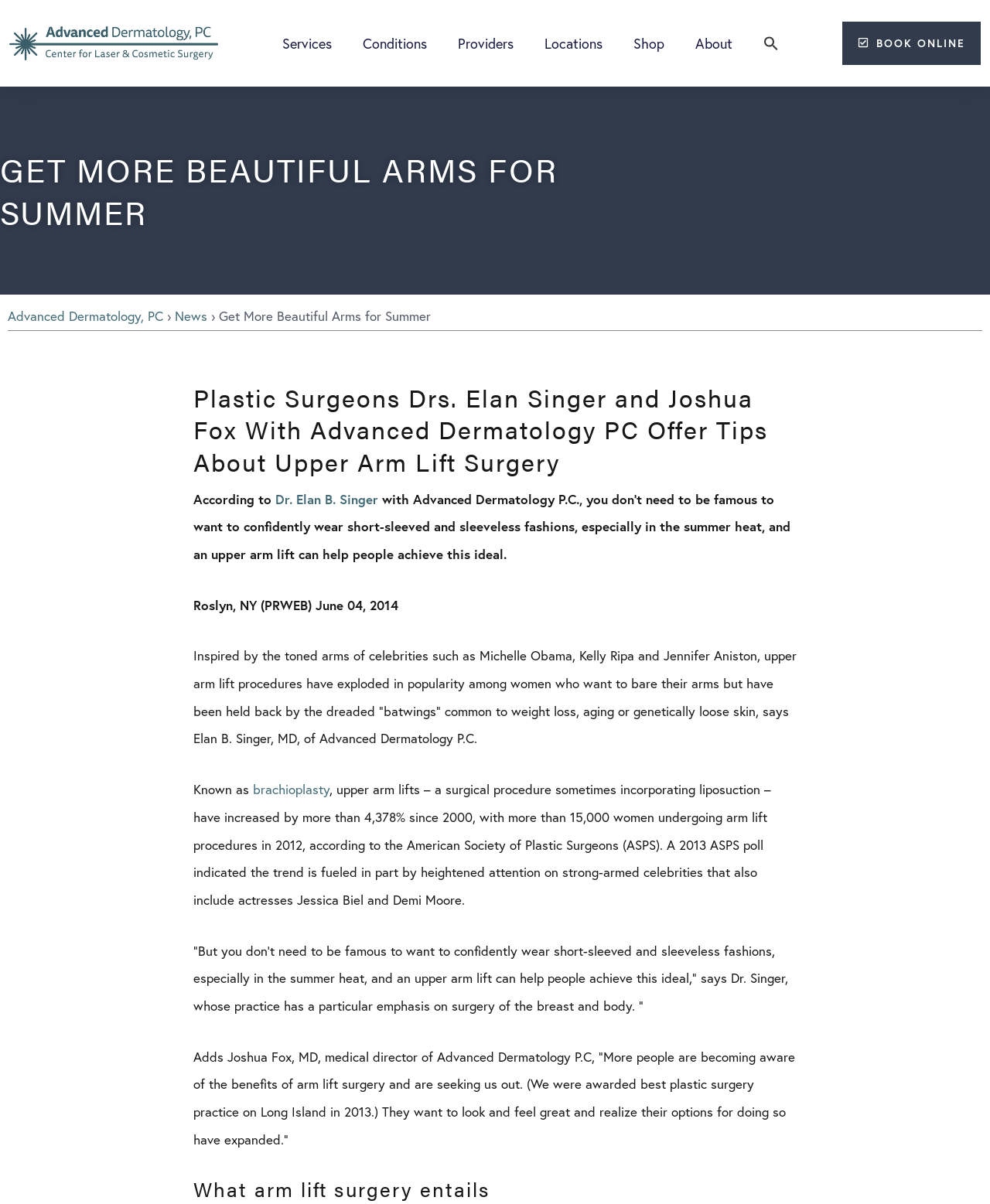Who are the plastic surgeons mentioned?
Using the image provided, answer with just one word or phrase.

Drs. Elan Singer and Joshua Fox